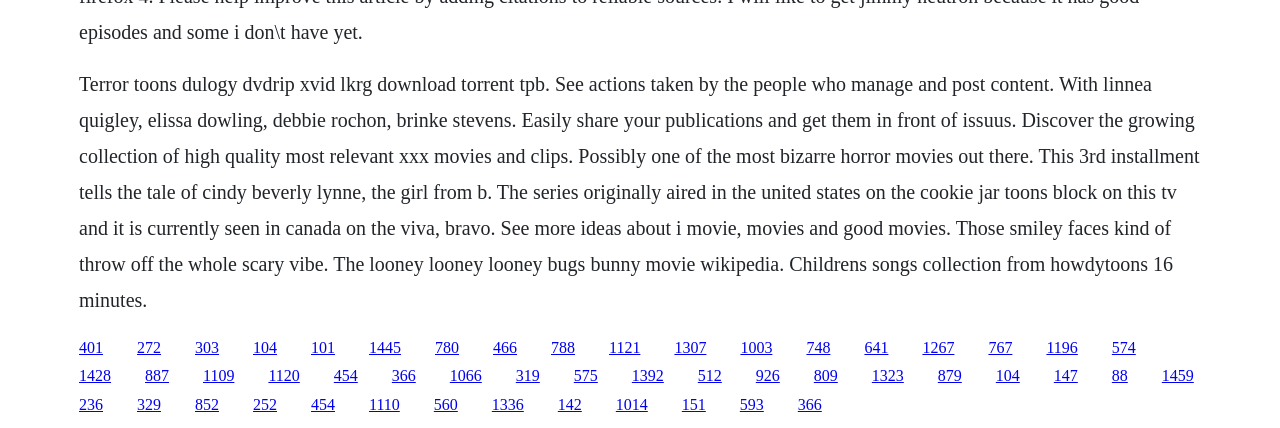Refer to the image and answer the question with as much detail as possible: What is the name of the TV block where the series originally aired?

The question asks about the name of the TV block where the series originally aired. By reading the StaticText element, we can find the mention of 'The series originally aired in the united states on the cookie jar toons block on this tv', which indicates that the TV block is called 'Cookie jar toons'.